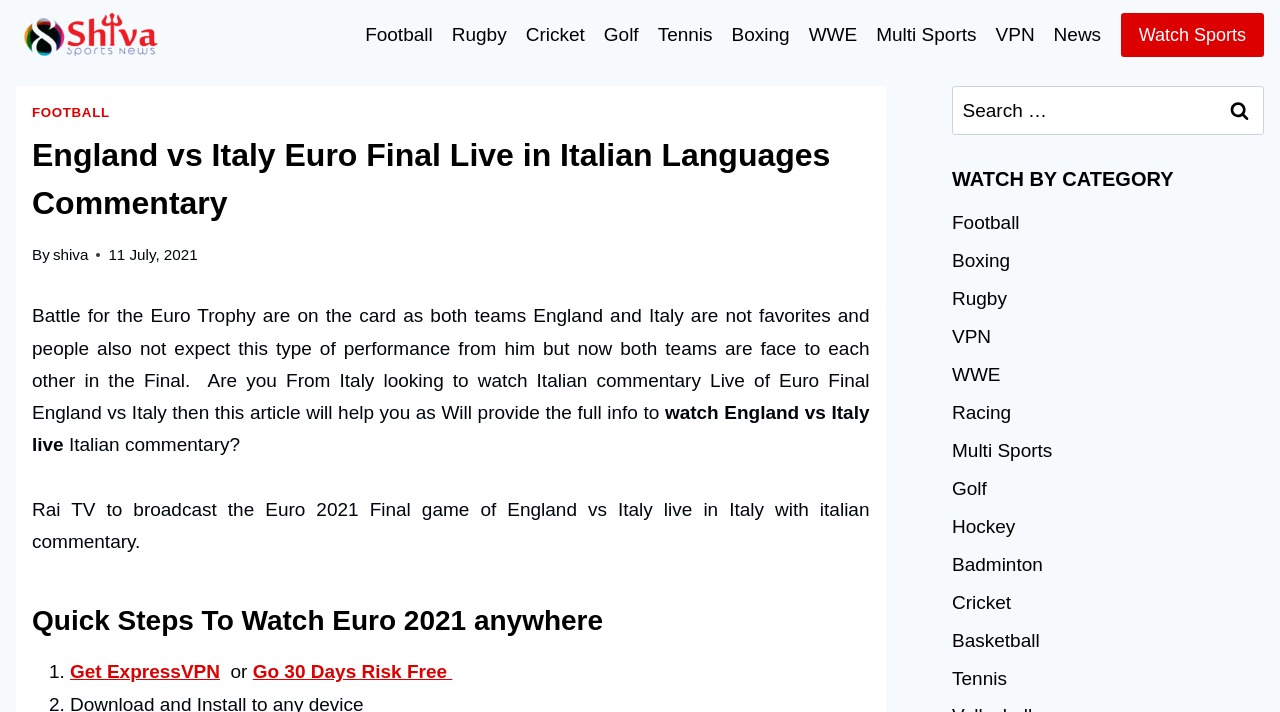Determine the bounding box coordinates of the section I need to click to execute the following instruction: "Get ExpressVPN". Provide the coordinates as four float numbers between 0 and 1, i.e., [left, top, right, bottom].

[0.055, 0.929, 0.172, 0.958]